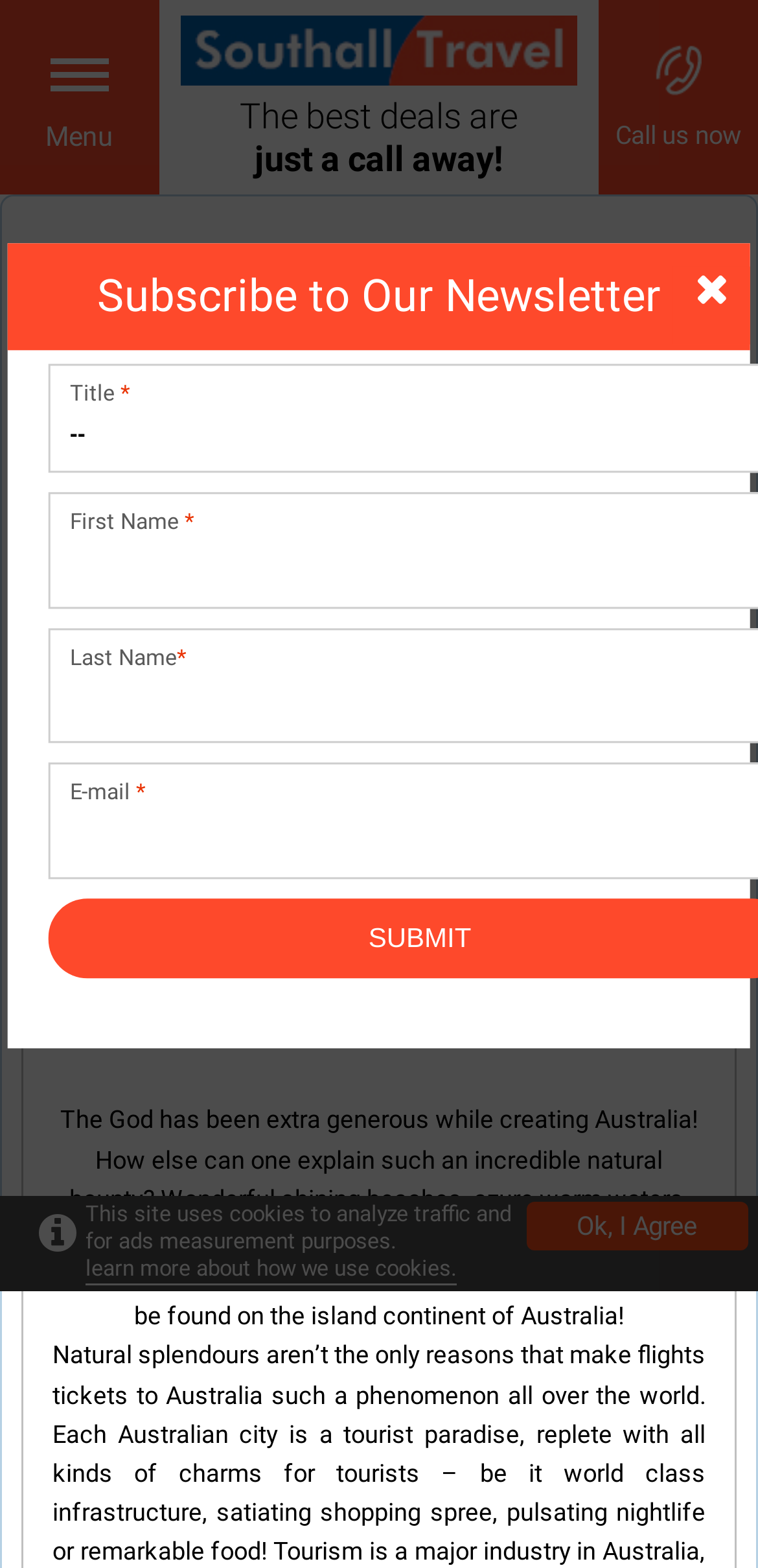Please locate and generate the primary heading on this webpage.

Grab Flights to Australia, Explore Its Tourism & Hospitality